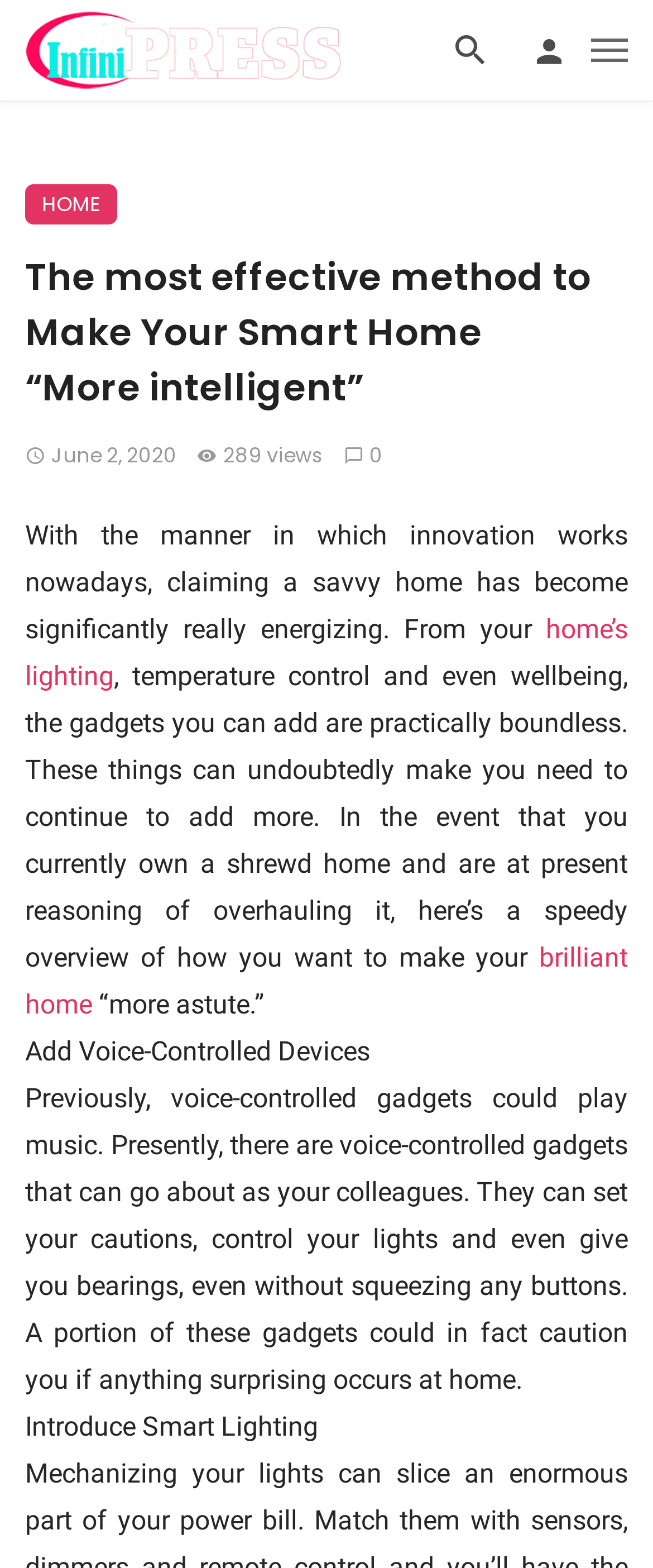What is the topic of the article?
Look at the image and answer with only one word or phrase.

Smart Home